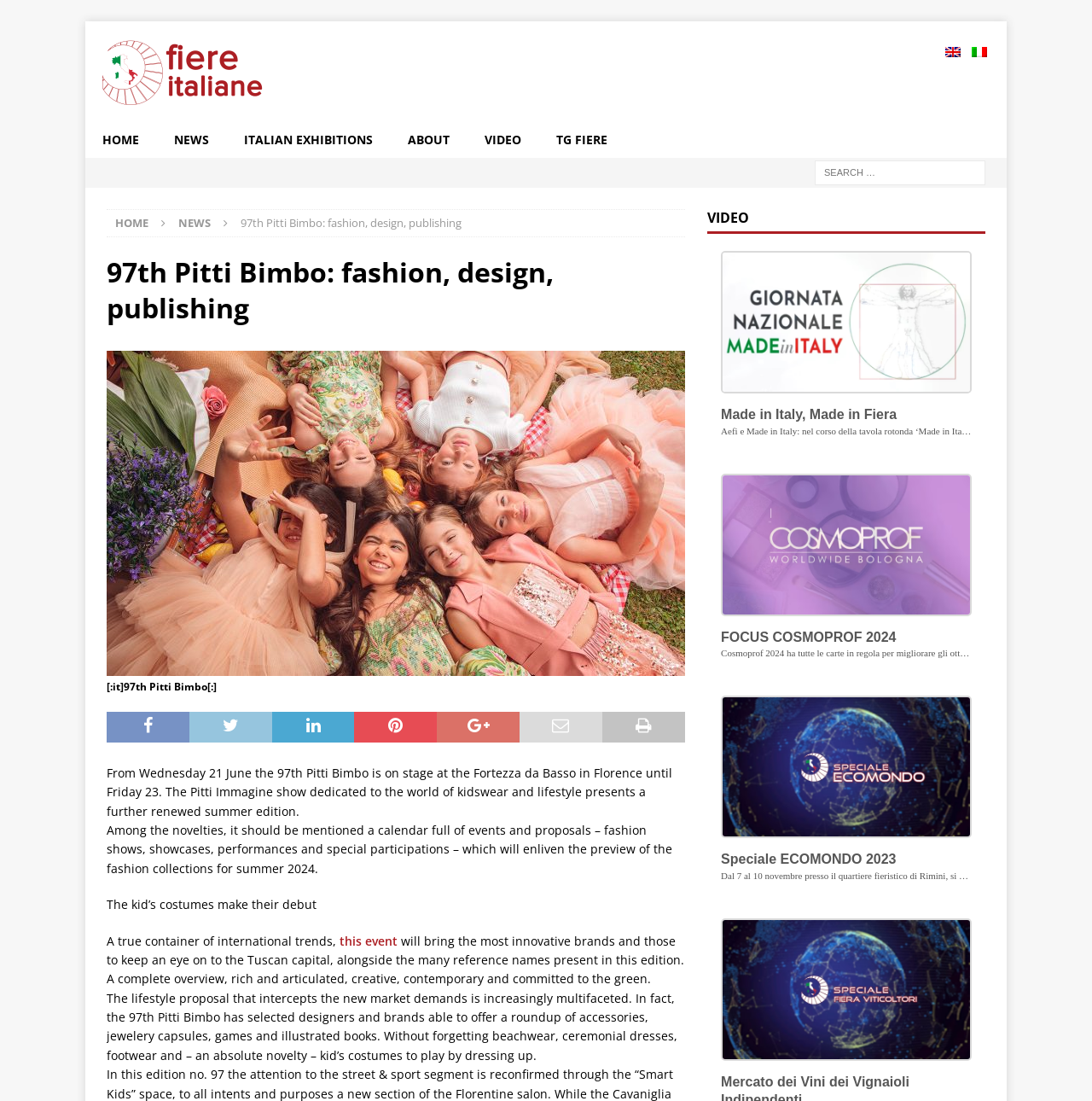What is the location of the event?
Provide a detailed answer to the question, using the image to inform your response.

The location of the event can be found in the text 'From Wednesday 21 June the 97th Pitti Bimbo is on stage at the Fortezza da Basso in Florence until Friday 23.' which is located in the main content area of the webpage.